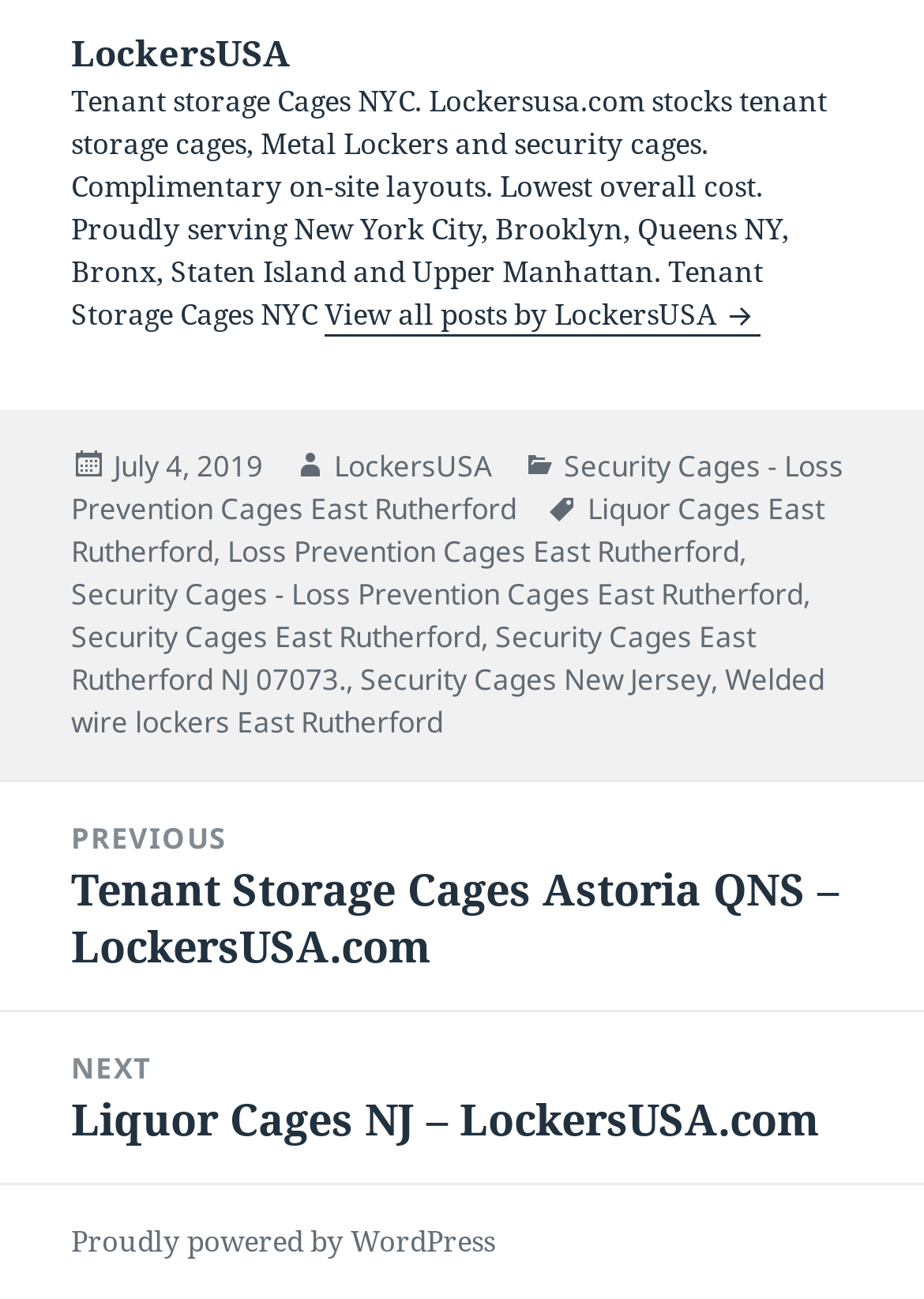What is the date of the latest article?
Give a detailed response to the question by analyzing the screenshot.

The date of the latest article is mentioned in the link 'July 4, 2019' in the footer section, which is next to the 'Posted on' text.